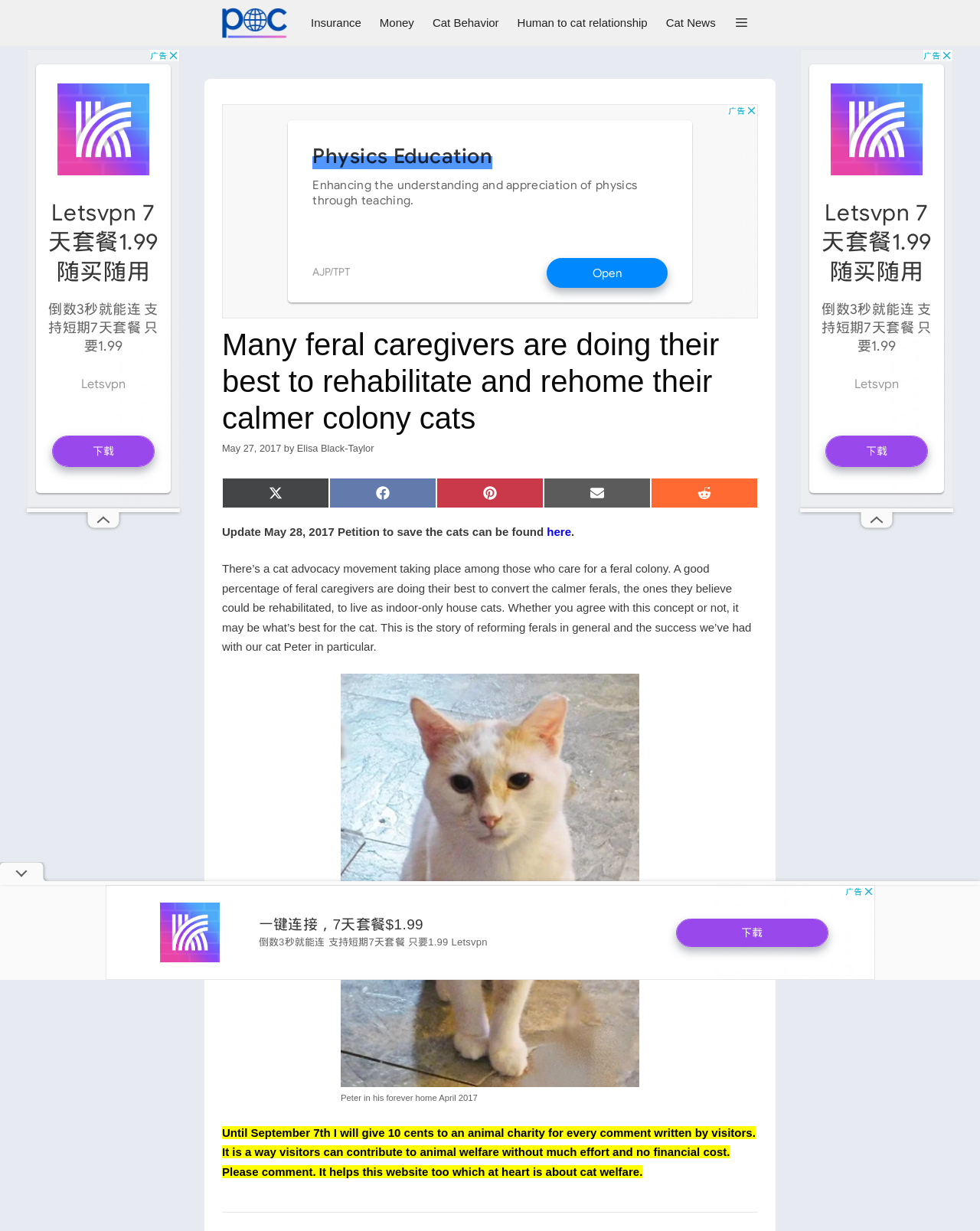Using the information in the image, give a comprehensive answer to the question: 
Who is the author of the article?

The author of the article is mentioned in the text as 'by Elisa Black-Taylor', which indicates that she is the writer of the article.